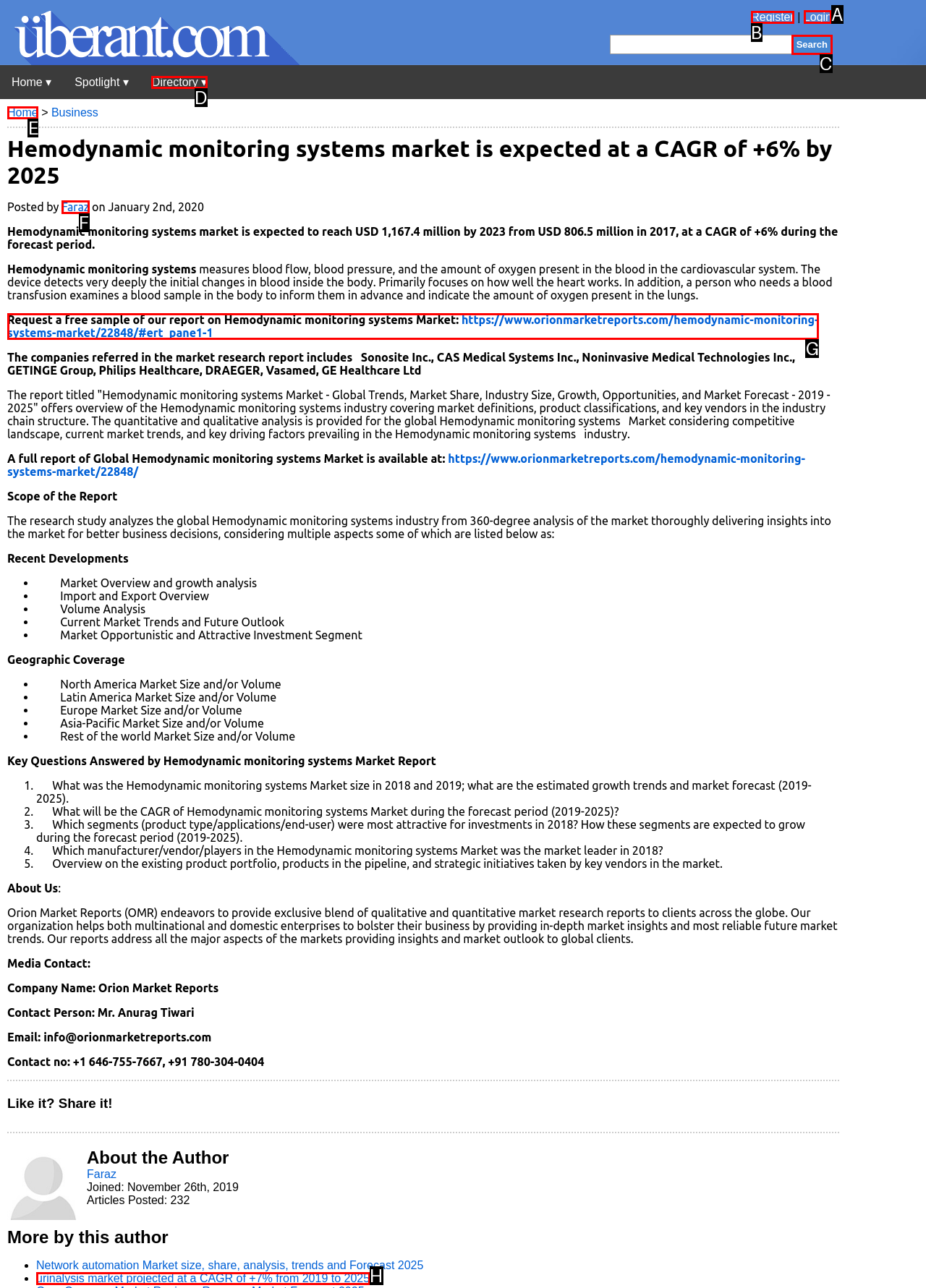Figure out which option to click to perform the following task: Login
Provide the letter of the correct option in your response.

A